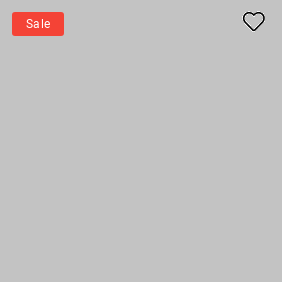Explain in detail what you see in the image.

The image features a prominent "Sale" button highlighted in bright red, which indicates a special offer on the product displayed alongside it. To the right of the button is an outline of a heart, symbolizing a "Wishlist" feature, allowing customers to save items for future consideration. The overall gray background provides a neutral canvas that draws attention to these interactive elements, emphasizing the promotional aspect of the product being offered.